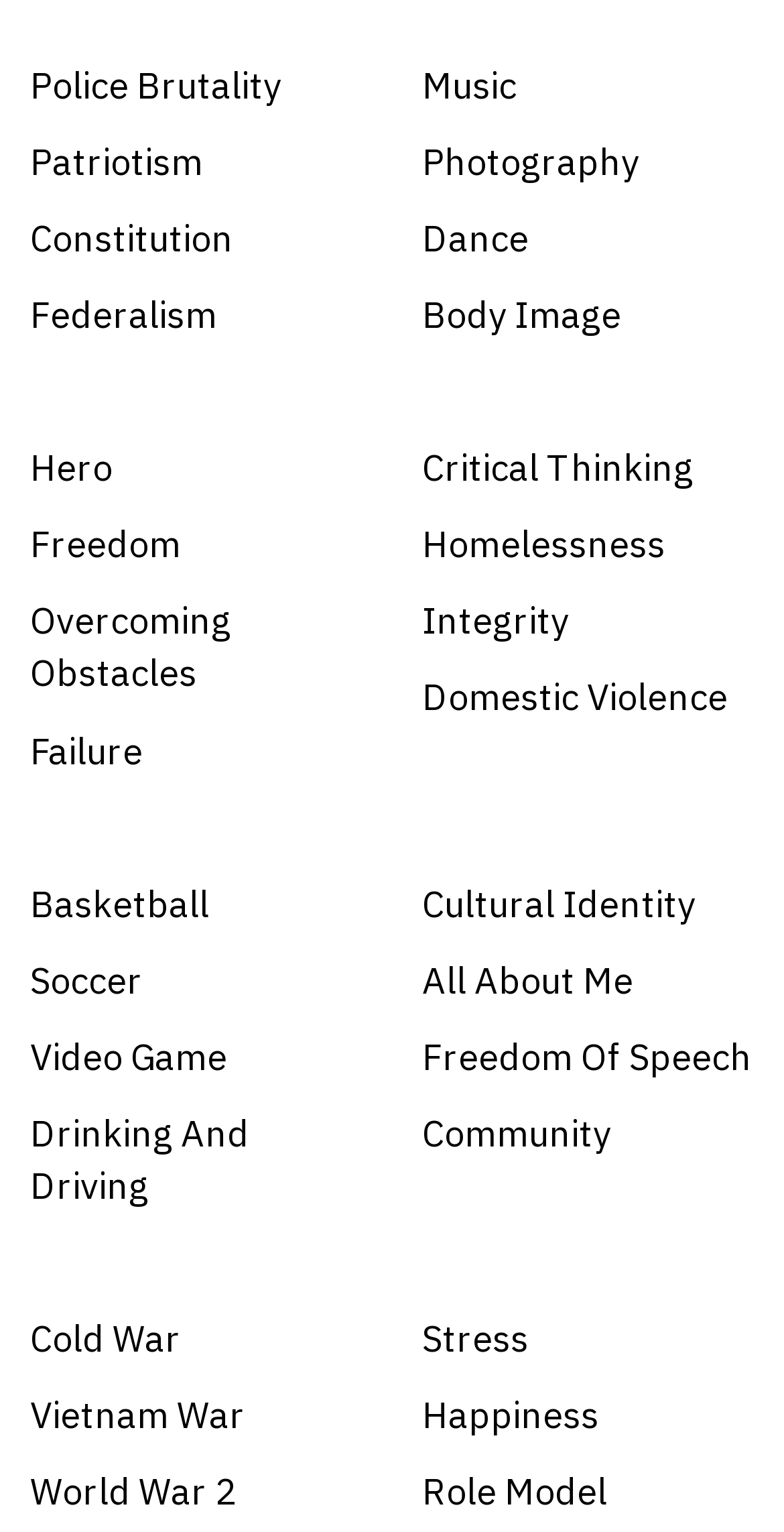Determine the bounding box coordinates of the UI element described by: "Vietnam War".

[0.038, 0.873, 0.462, 0.907]